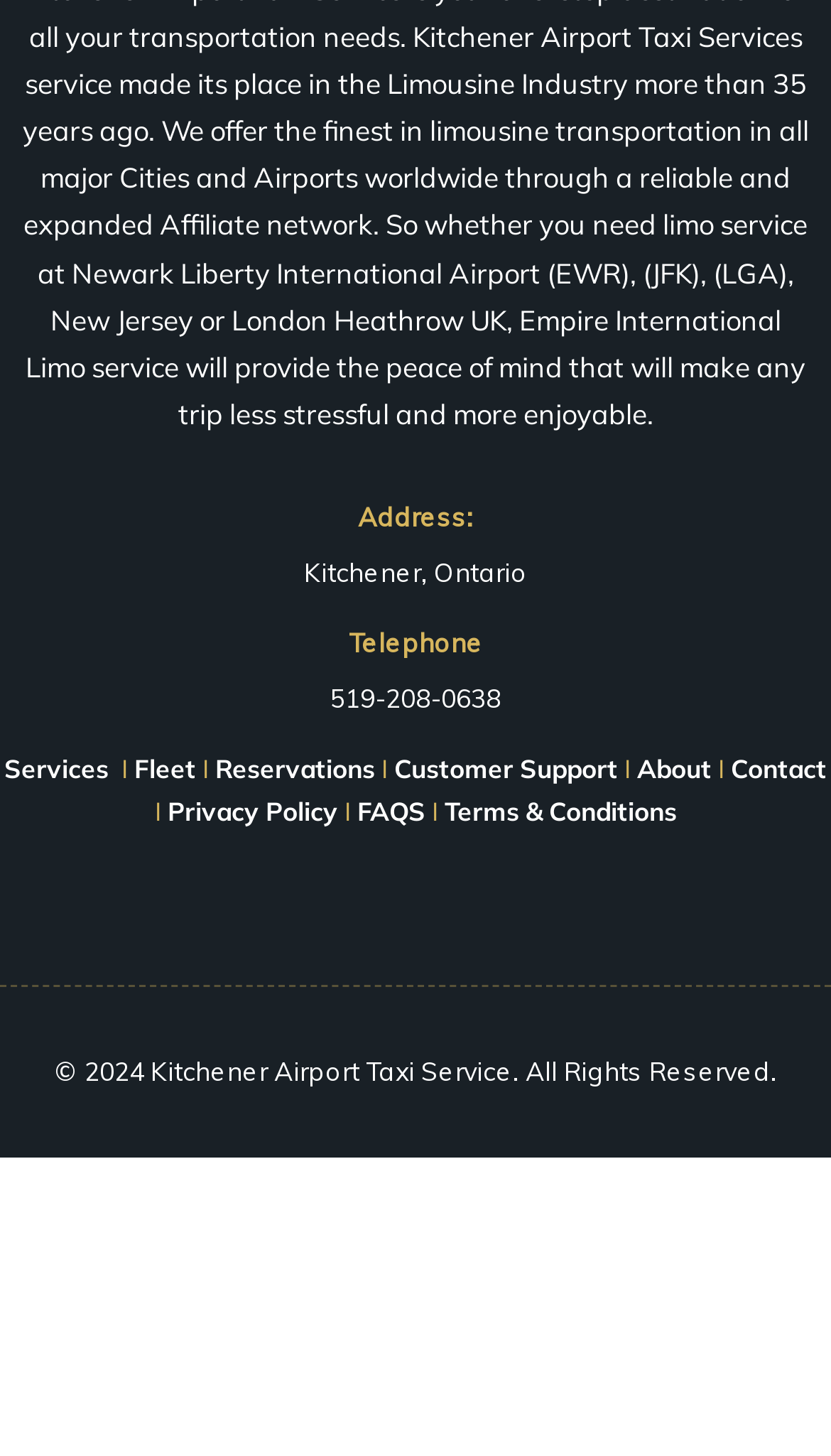Using the provided element description "Fleet", determine the bounding box coordinates of the UI element.

[0.162, 0.517, 0.236, 0.539]